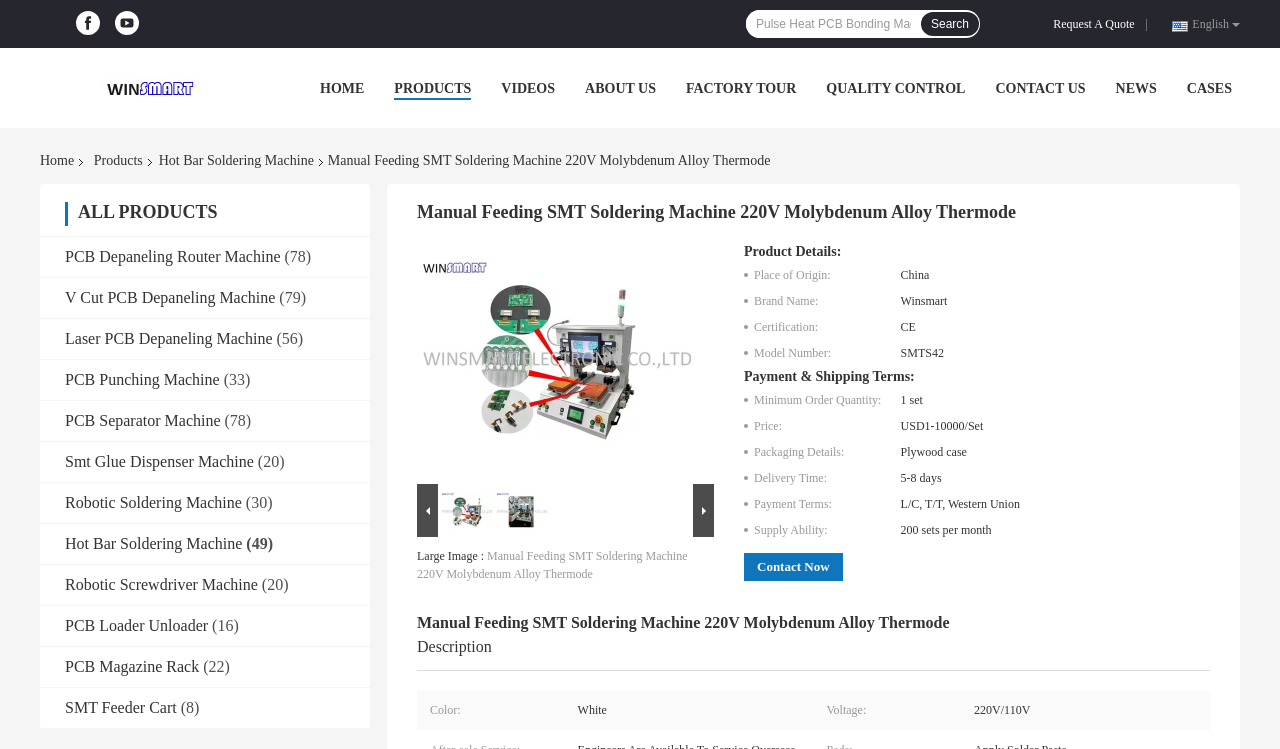Can you identify and provide the main heading of the webpage?

Manual Feeding SMT Soldering Machine 220V Molybdenum Alloy Thermode